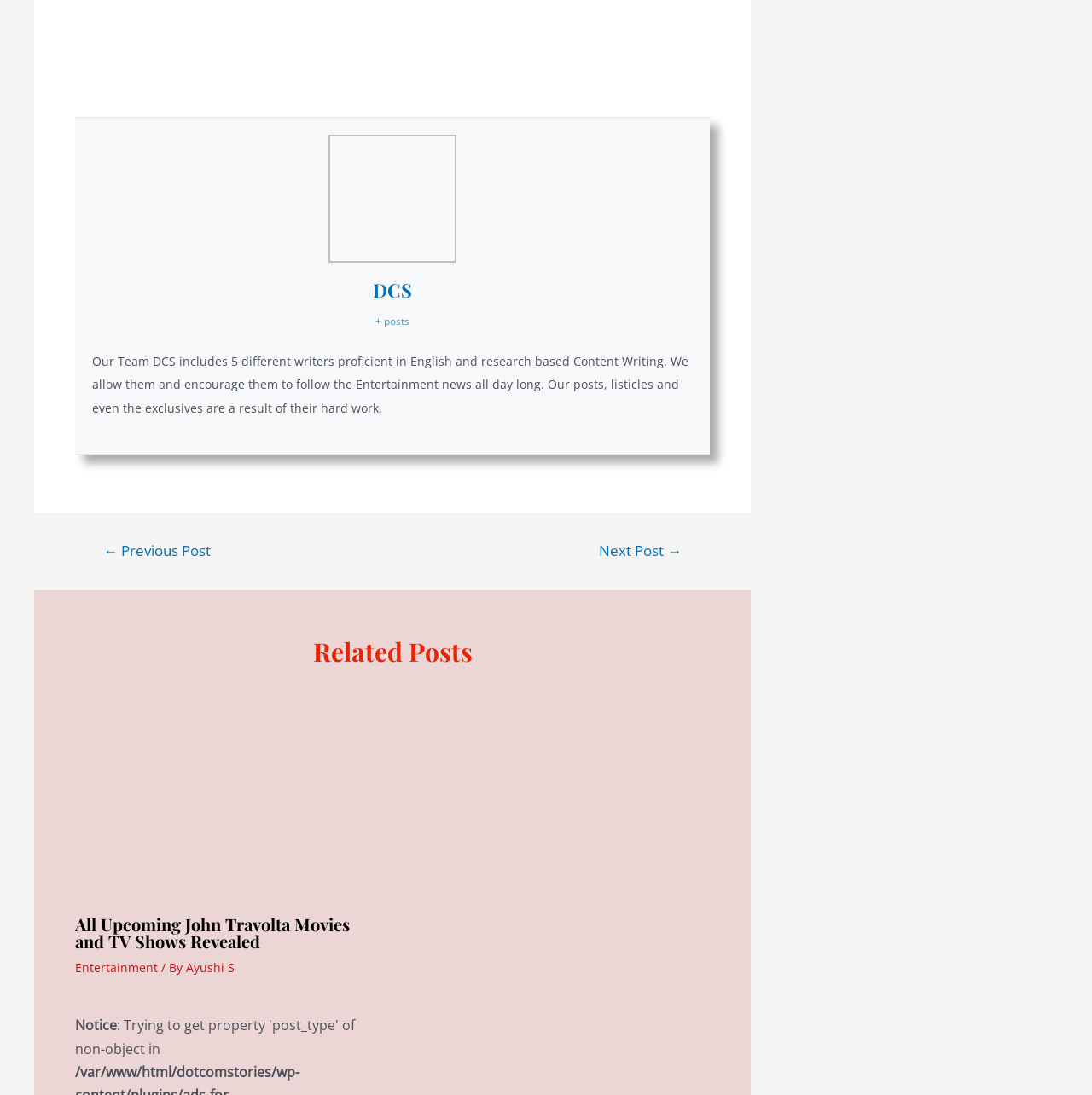Find the bounding box coordinates of the element to click in order to complete the given instruction: "Read the 'Our Team DCS' description."

[0.084, 0.323, 0.63, 0.38]